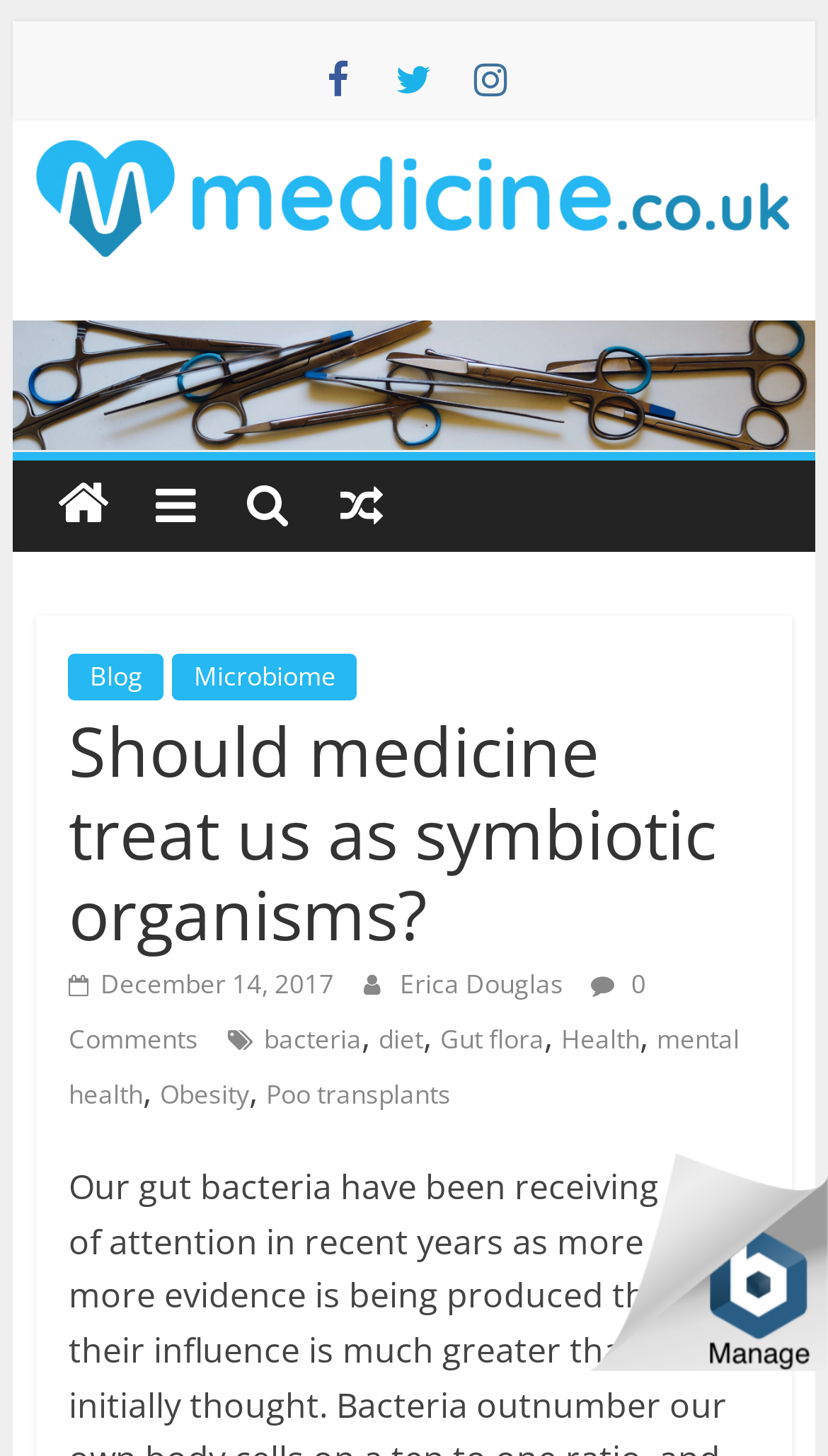Who is the author of the blog post?
Identify the answer in the screenshot and reply with a single word or phrase.

Erica Douglas